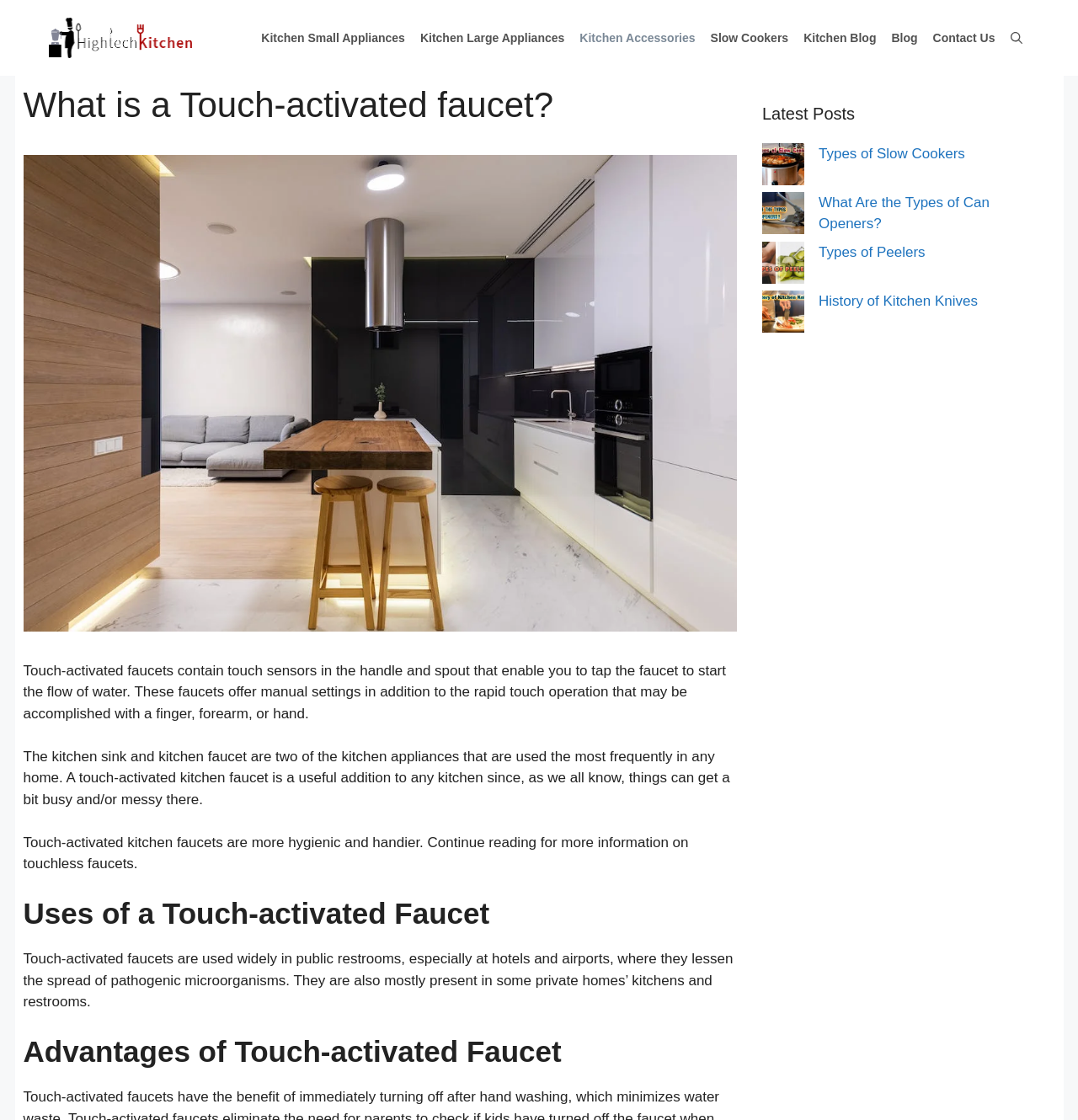Specify the bounding box coordinates for the region that must be clicked to perform the given instruction: "Click on the 'High Tech Kitchen' link".

[0.045, 0.026, 0.178, 0.04]